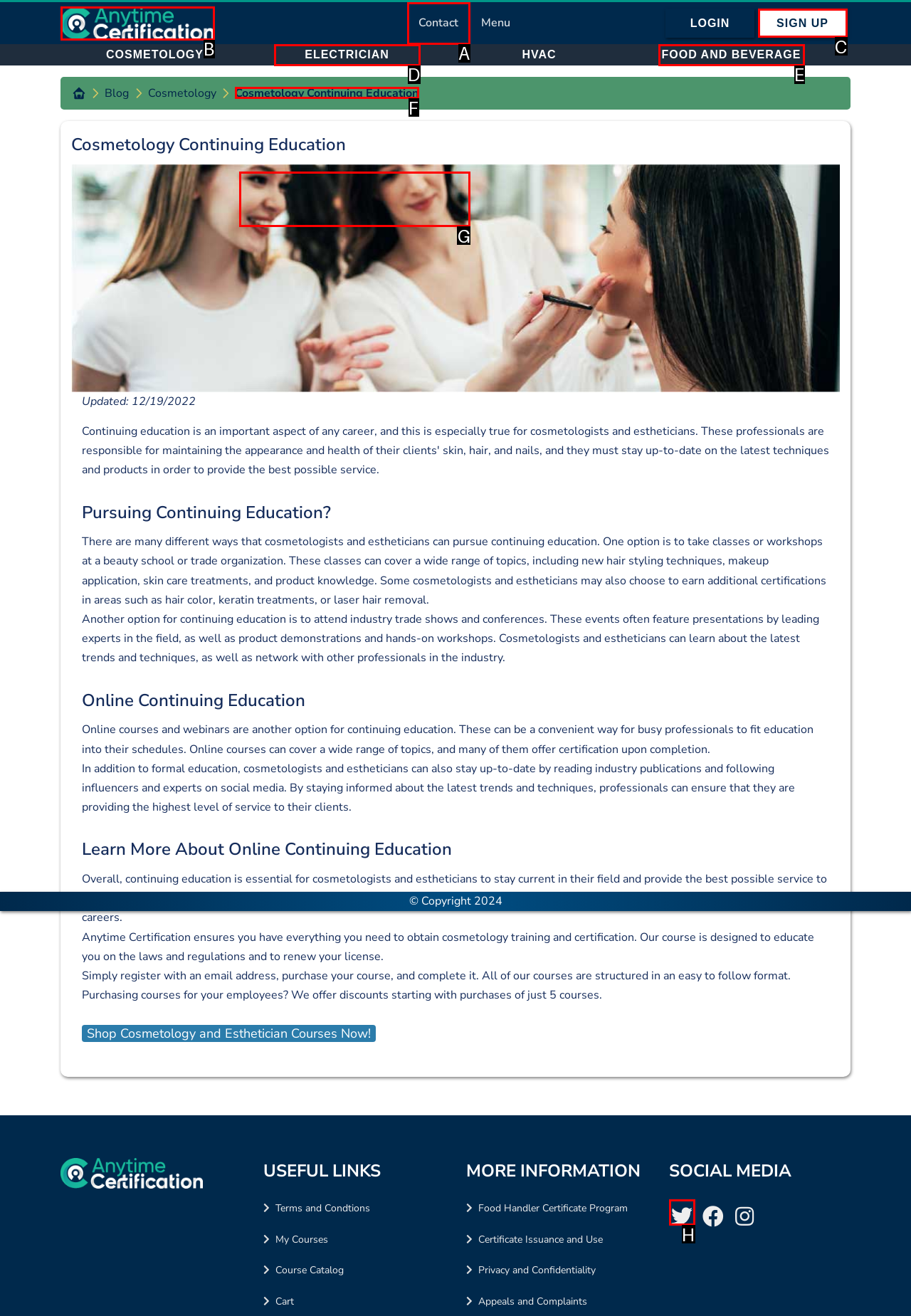Tell me which one HTML element best matches the description: Employer Account Manage employee courses Answer with the option's letter from the given choices directly.

G